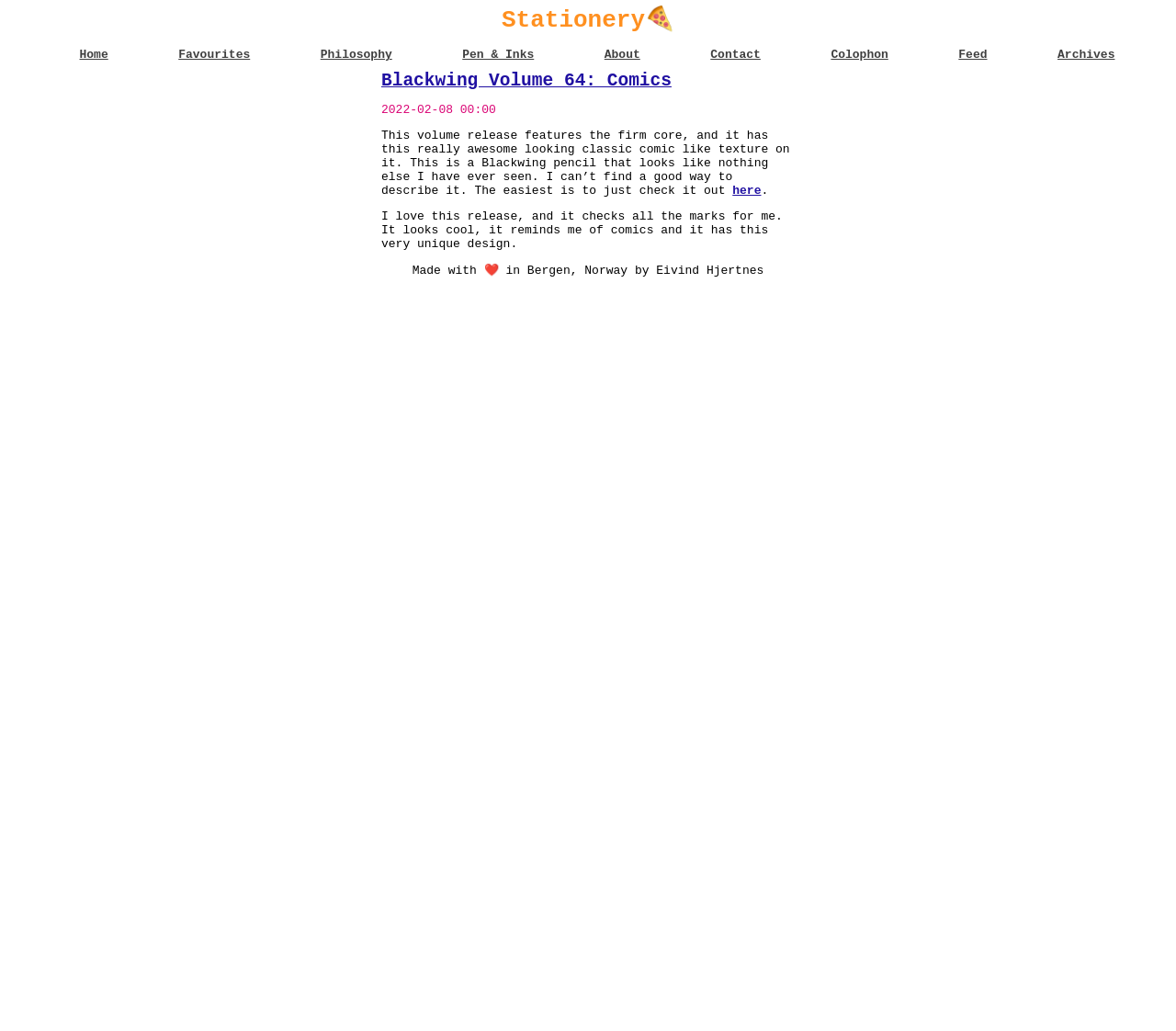Answer the question with a single word or phrase: 
What is the name of the pencil being described?

Blackwing Volume 64